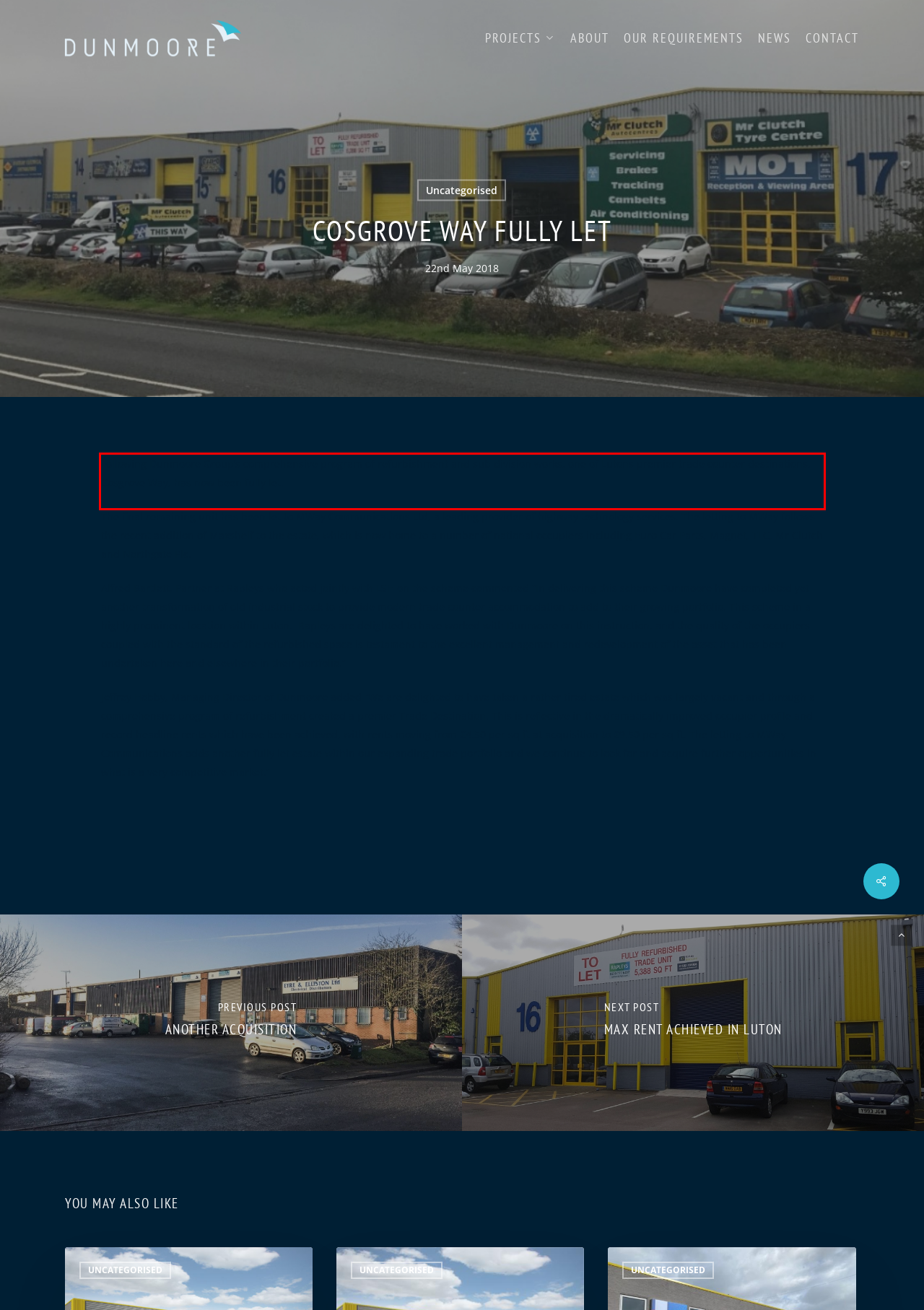Please look at the screenshot provided and find the red bounding box. Extract the text content contained within this bounding box.

Following Dunmoore Group’s comprehensive program of refurbishment and sub division works, one of Lutons premier trade counter destinations, Cosgrove Way, has now been fully let.